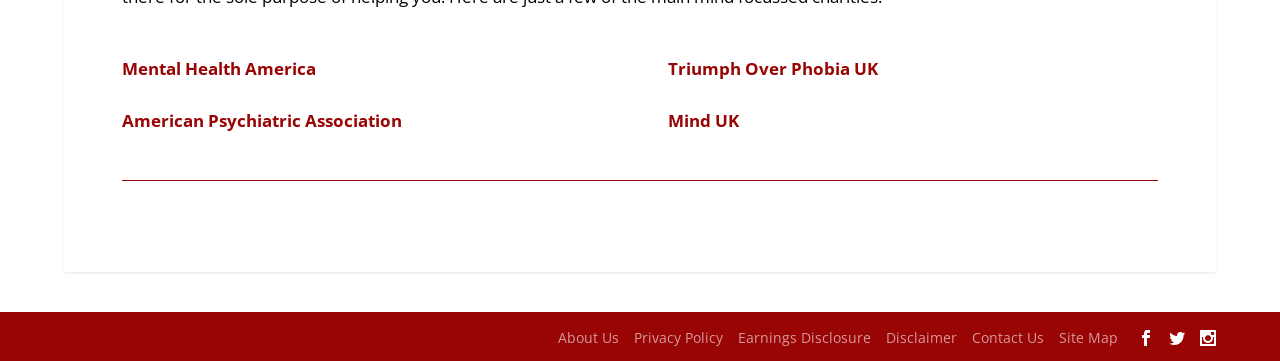Find the bounding box coordinates of the clickable element required to execute the following instruction: "Explore the 'Food and Drink' section". Provide the coordinates as four float numbers between 0 and 1, i.e., [left, top, right, bottom].

None